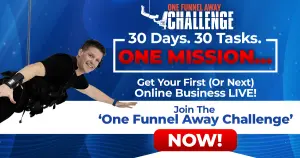Identify and describe all the elements present in the image.

This image promotes the "One Funnel Away Challenge," featuring a dynamic and engaging design. At the center, a figure appears to be leaping or soaring, symbolizing the excitement and energy of embarking on a new venture. The background is a vibrant blue, which conveys a sense of motivation and inspiration. 

Key text highlights include "30 Days. 30 Tasks. ONE MISSION..." emphasizing the structured approach participants can expect. Additionally, the caption encourages viewers to "Get Your First (Or Next) Online Business LIVE!" this suggests that the challenge is targeted toward individuals eager to start or elevate their online business endeavors.

Prominent at the bottom, the phrase "Join The 'One Funnel Away Challenge' NOW!" is underscored in bold red, creating a sense of urgency and prompting immediate action. Overall, the image is designed to attract potential participants, inspiring them to take the leap into entrepreneurship through this guided challenge.